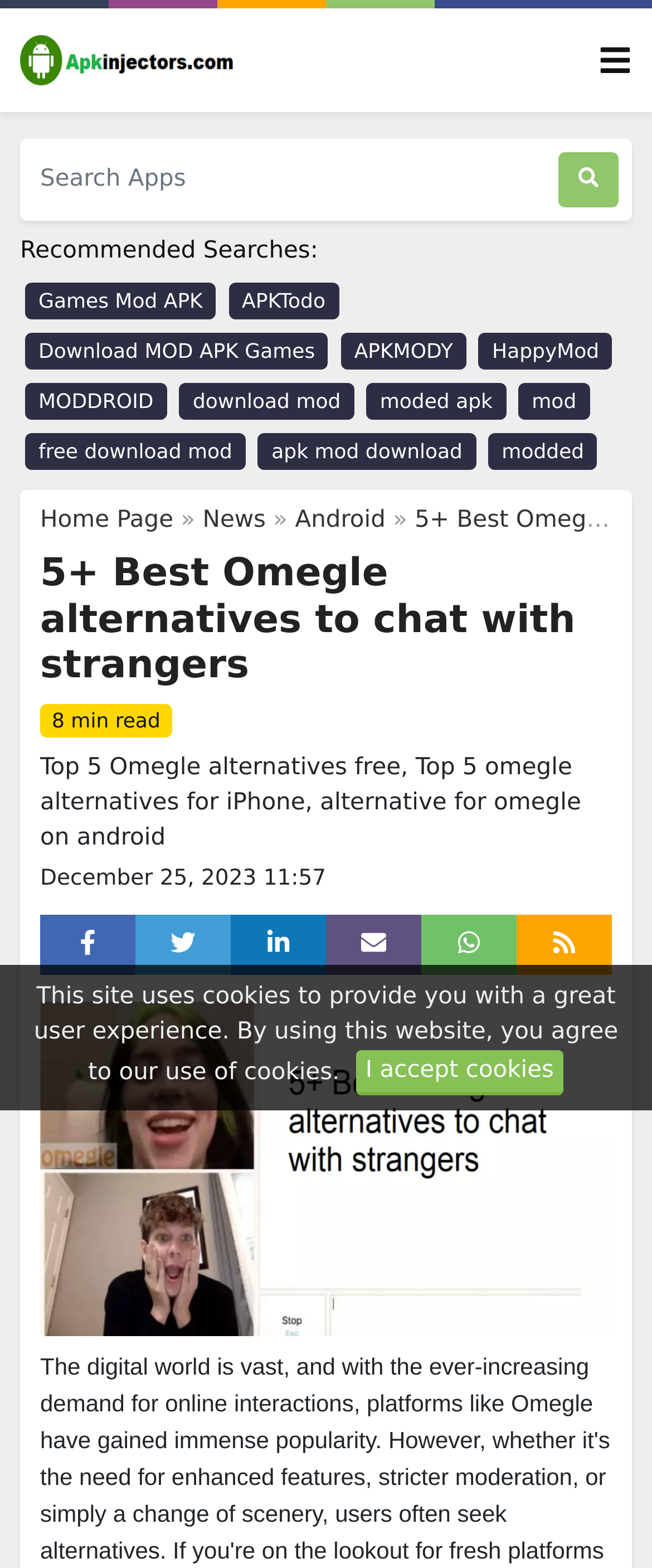Find the bounding box of the element with the following description: "Download MOD APK Games". The coordinates must be four float numbers between 0 and 1, formatted as [left, top, right, bottom].

[0.038, 0.212, 0.504, 0.236]